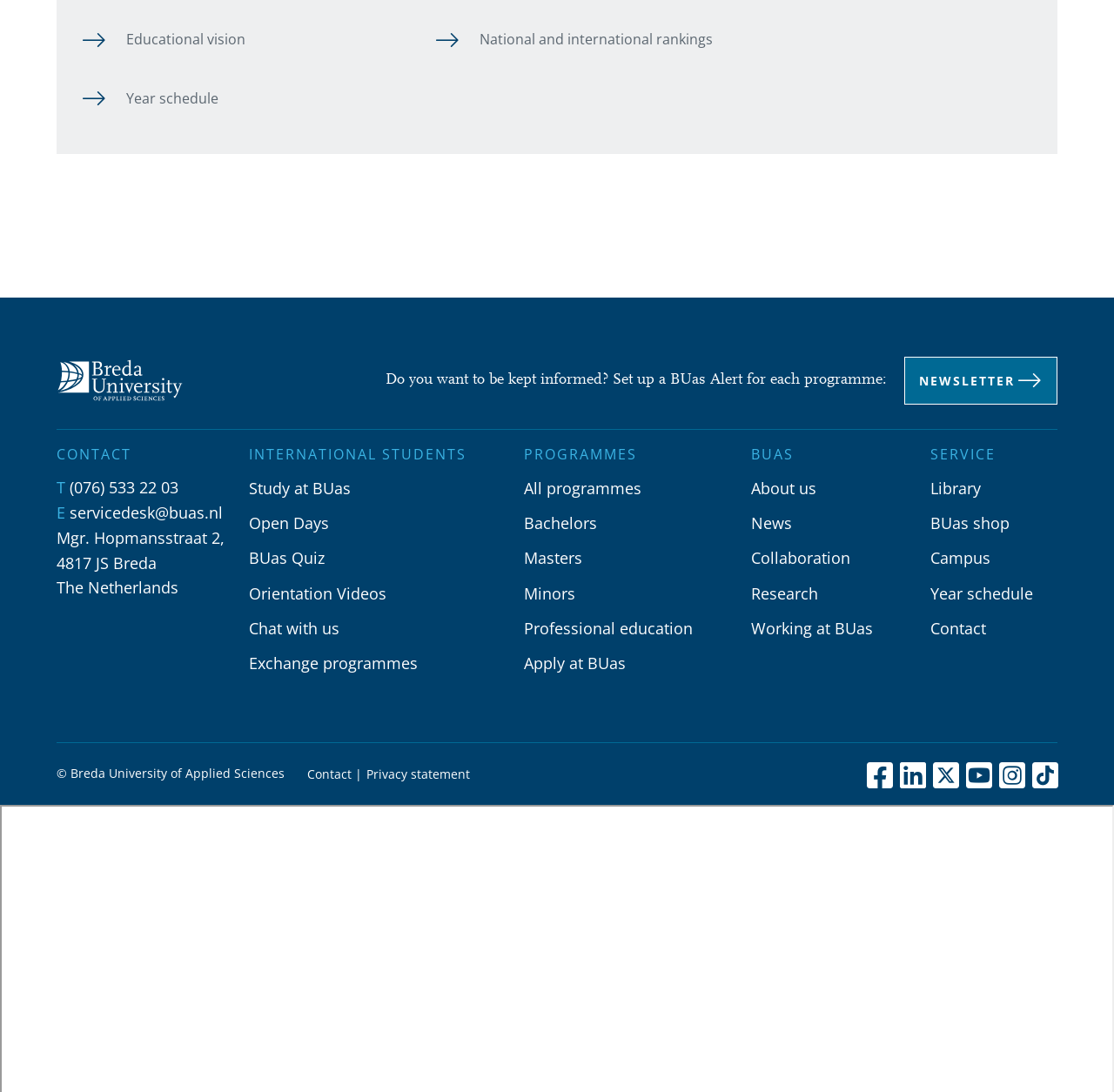Please identify the bounding box coordinates of the element on the webpage that should be clicked to follow this instruction: "Contact us". The bounding box coordinates should be given as four float numbers between 0 and 1, formatted as [left, top, right, bottom].

[0.051, 0.407, 0.118, 0.424]